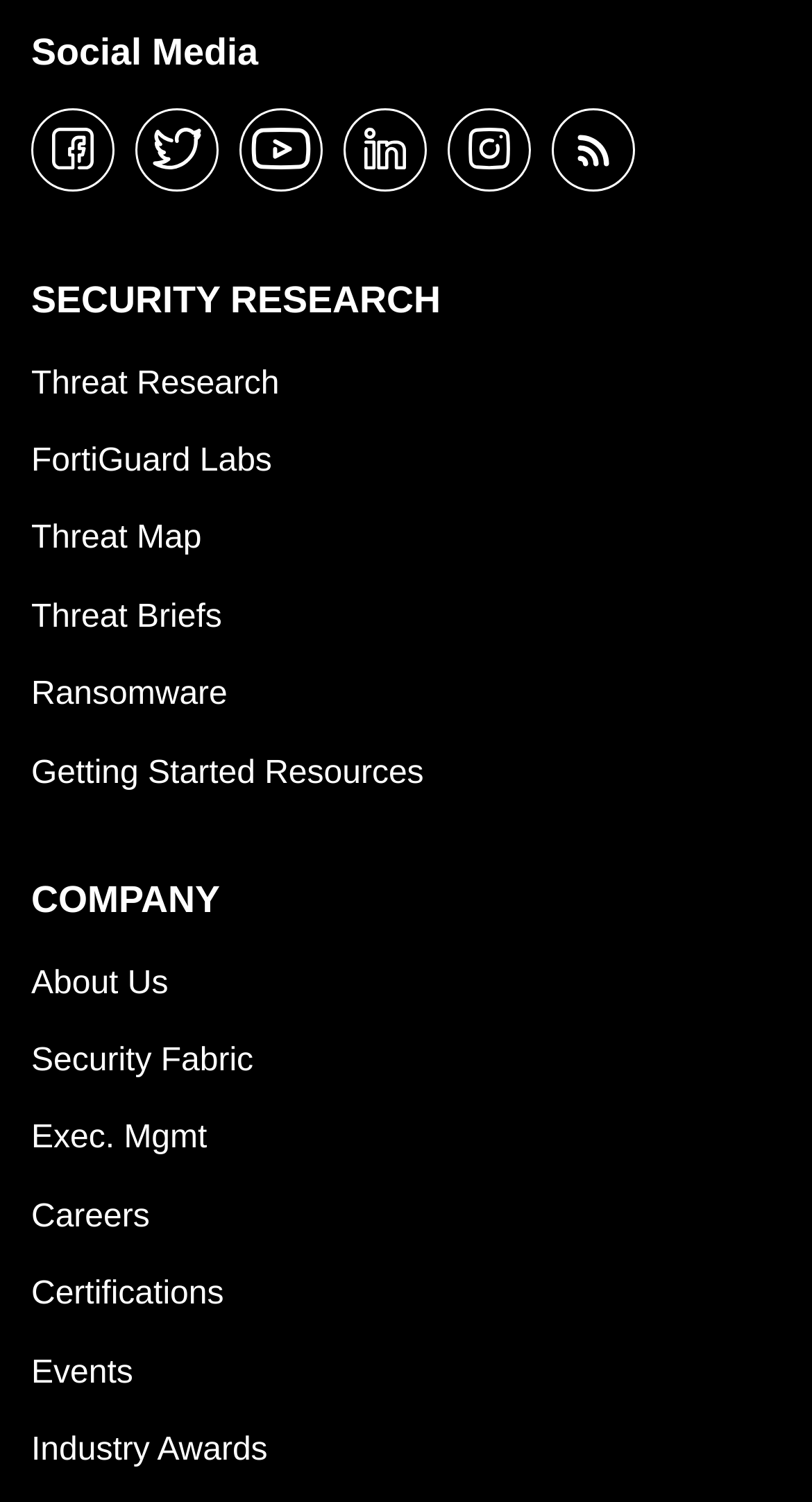Please identify the bounding box coordinates of the clickable area that will allow you to execute the instruction: "learn about the company".

[0.038, 0.585, 0.271, 0.613]